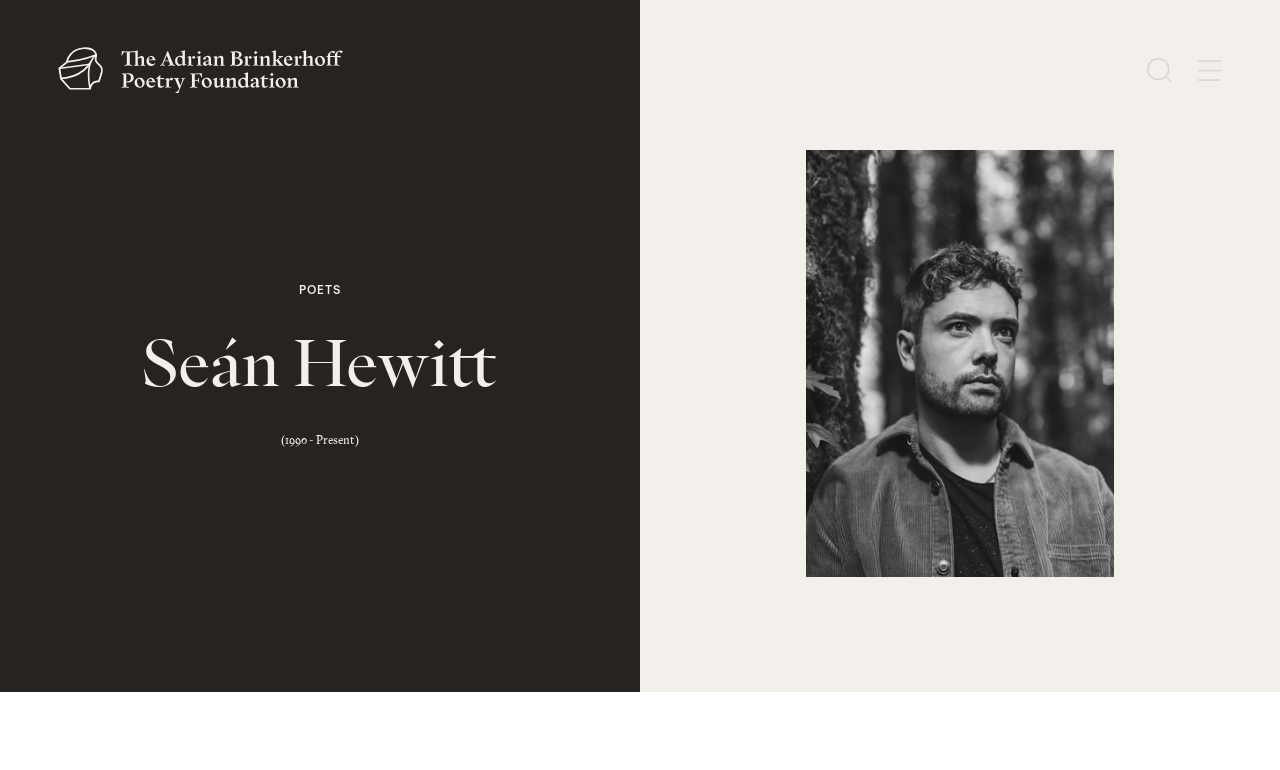Answer briefly with one word or phrase:
What is the poet's name?

Seán Hewitt